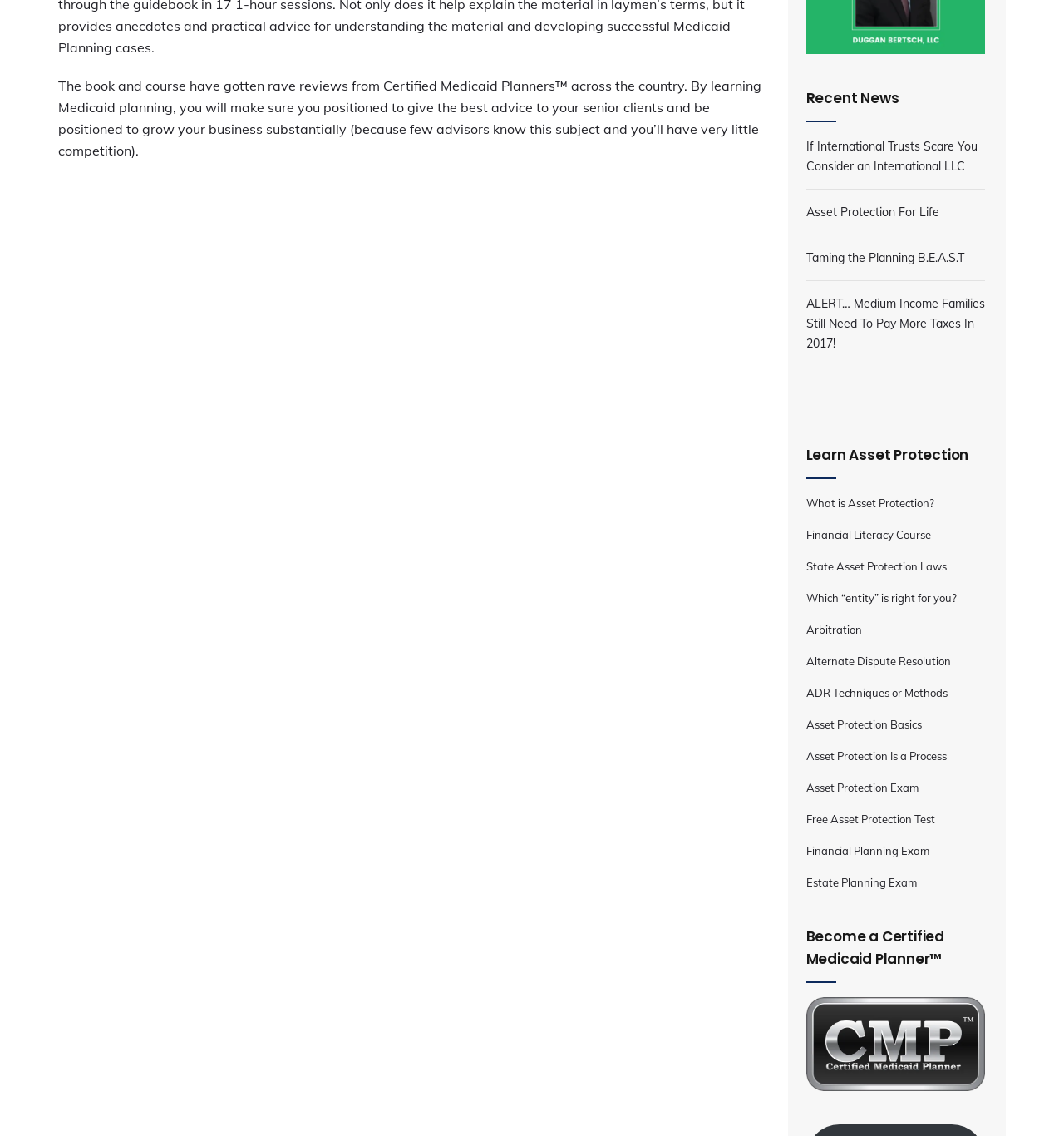Give the bounding box coordinates for the element described as: "Deployments".

None